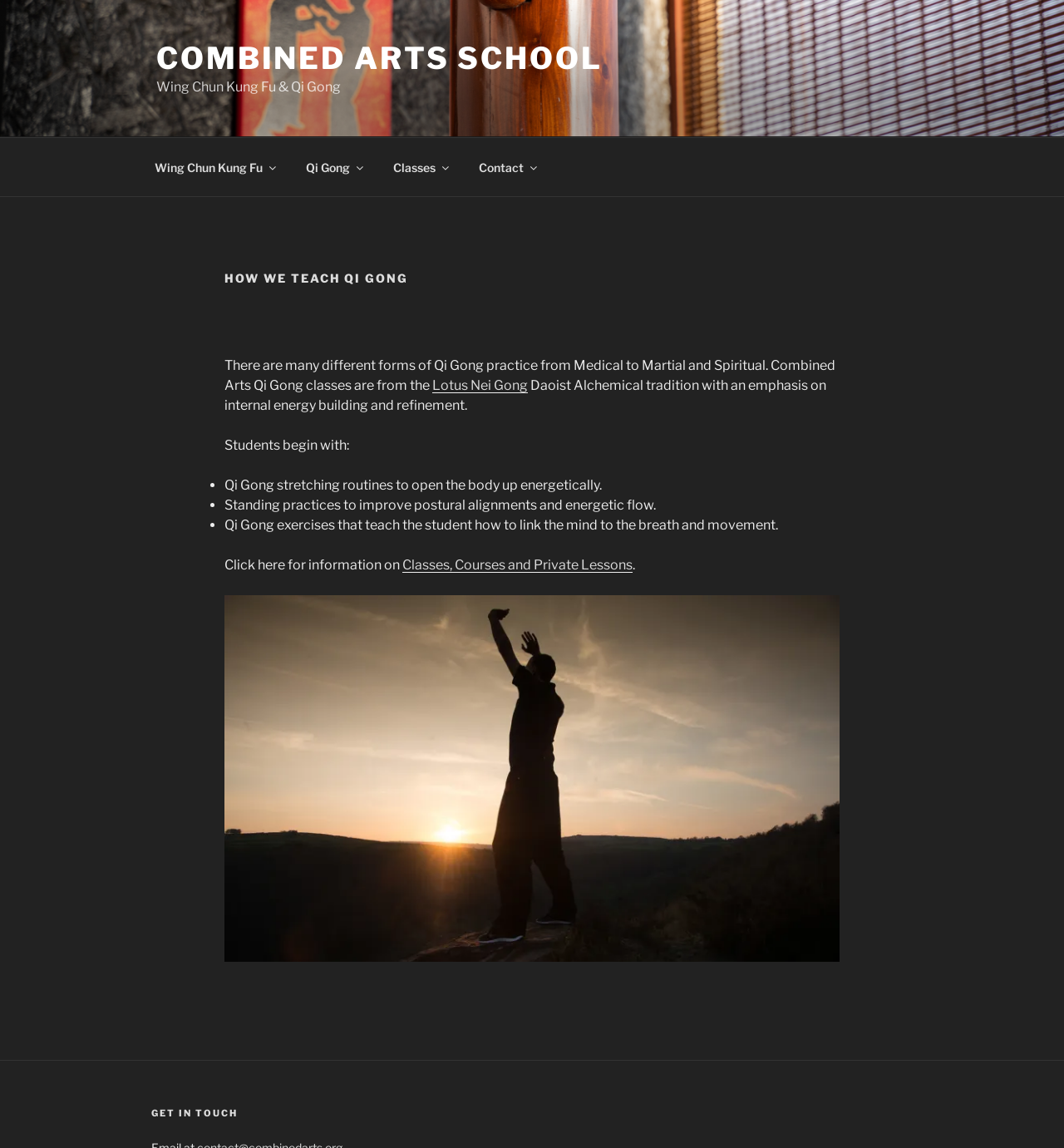Answer briefly with one word or phrase:
What can students click to get information on?

Classes, Courses and Private Lessons